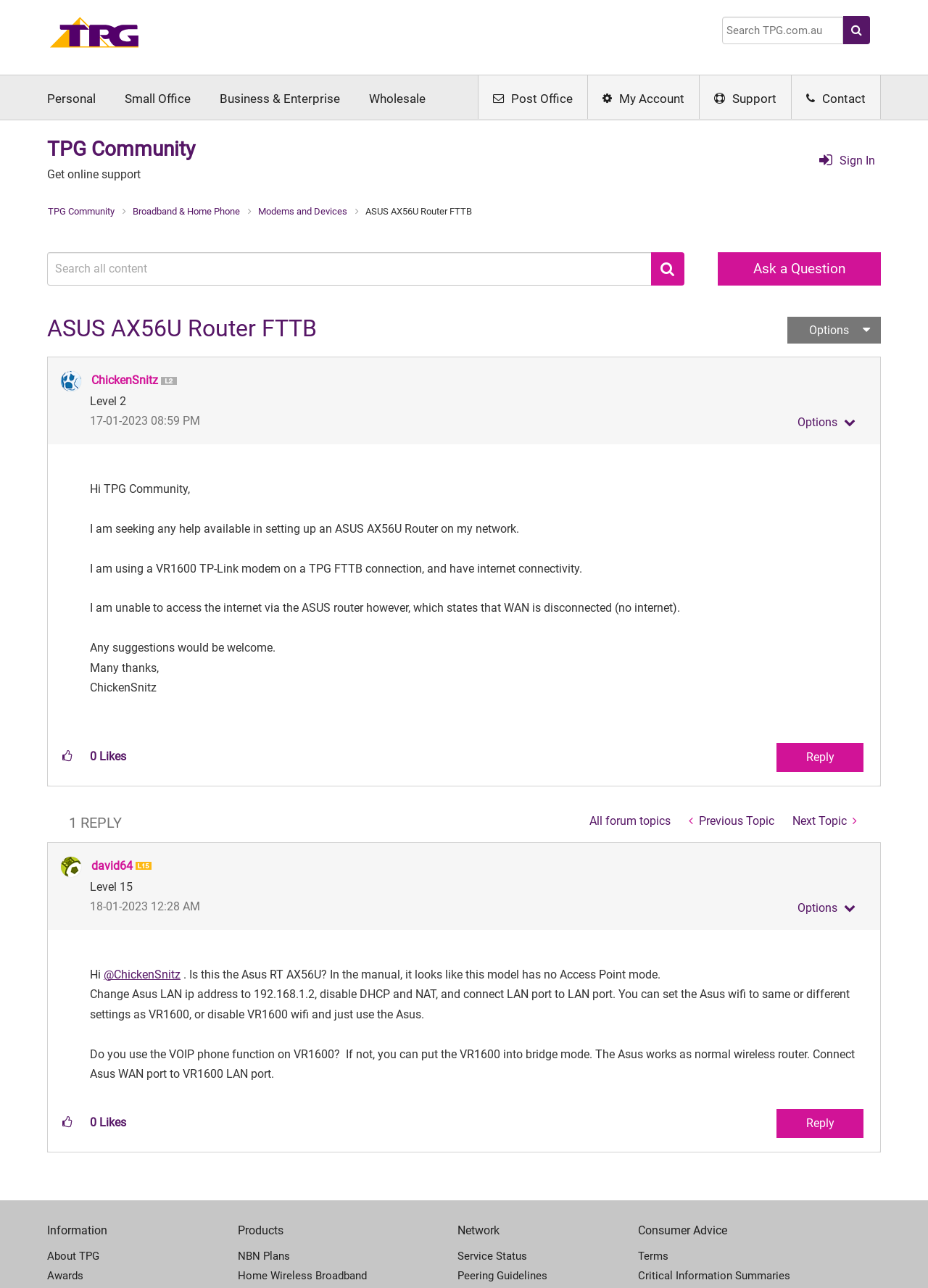Predict the bounding box of the UI element based on the description: "name="submitContext" value="Search"". The coordinates should be four float numbers between 0 and 1, formatted as [left, top, right, bottom].

[0.702, 0.196, 0.738, 0.222]